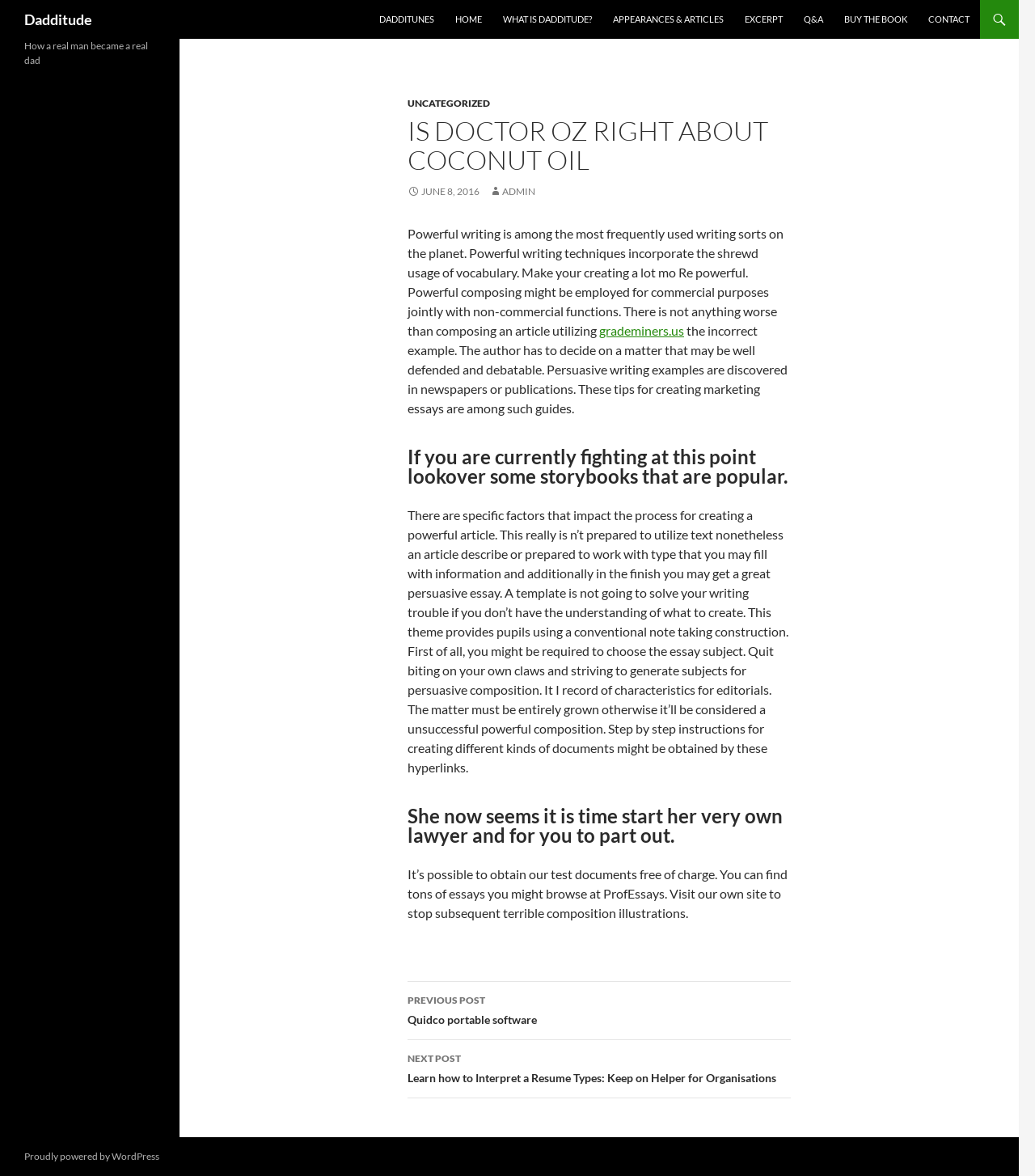Describe every aspect of the webpage in a detailed manner.

The webpage is about the blog "Dadditude" and features an article titled "Is Doctor Oz right about coconut oil". At the top of the page, there is a navigation menu with links to "DADDITUNES", "HOME", "WHAT IS DADDITUDE?", "APPEARANCES & ARTICLES", "EXCERPT", "Q&A", "BUY THE BOOK", and "CONTACT". 

Below the navigation menu, there is a main content area that takes up most of the page. The article "Is Doctor Oz right about coconut oil" is divided into several sections. The title of the article is followed by a link to "UNCATEGORIZED" and a timestamp "JUNE 8, 2016". 

The article's content is a collection of paragraphs discussing writing techniques, persuasive writing, and essay topics. There are also links to external resources, such as "grademiners.us", and headings that break up the content into sections. The headings include "If you are currently fighting at this point look over some storybooks that are popular" and "She now seems it is time start her very own lawyer and for you to part out". 

At the bottom of the article, there is a "Post navigation" section with links to "PREVIOUS POST Quidco portable software" and "NEXT POST Learn how to Interpret a Resume Types: Keep on Helper for Organisations". 

In the bottom left corner of the page, there is a footer section with a link to "Proudly powered by WordPress".